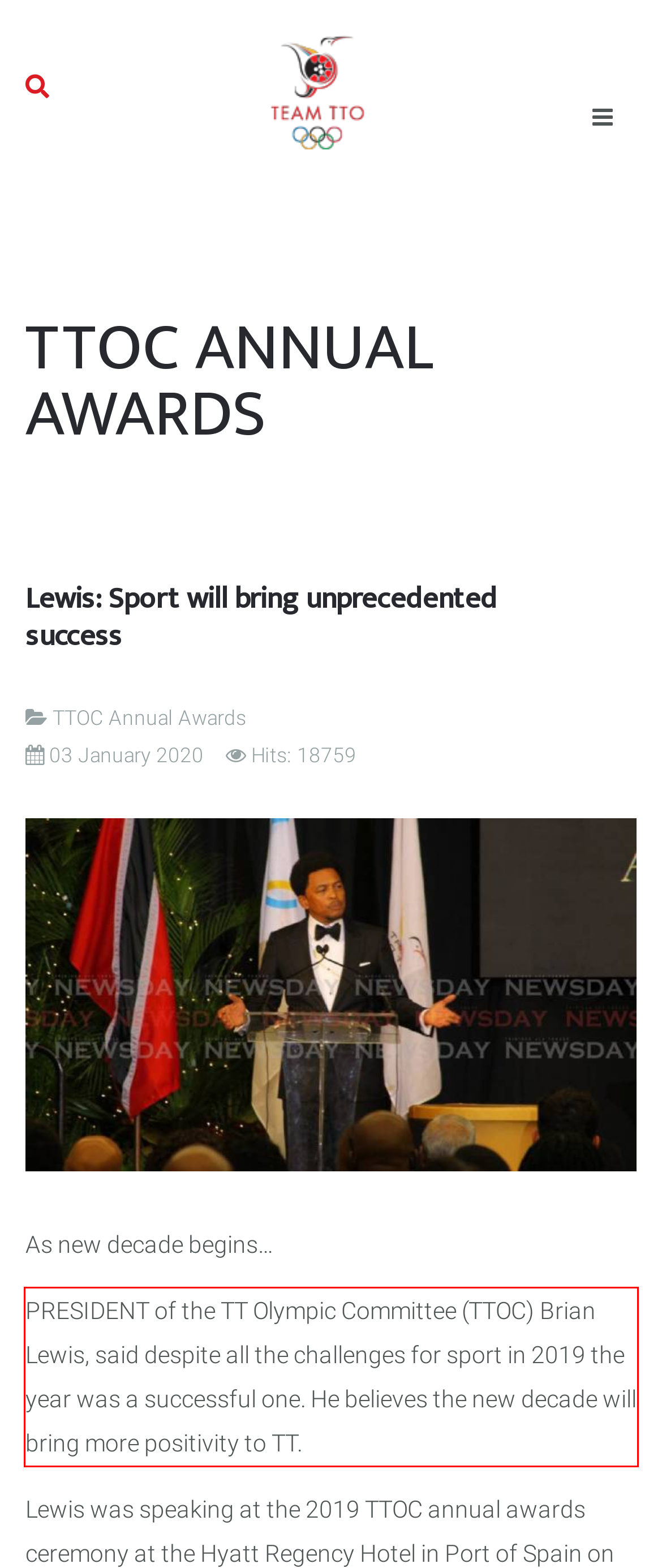Identify the red bounding box in the webpage screenshot and perform OCR to generate the text content enclosed.

PRESIDENT of the TT Olympic Committee (TTOC) Brian Lewis, said despite all the challenges for sport in 2019 the year was a successful one. He believes the new decade will bring more positivity to TT.